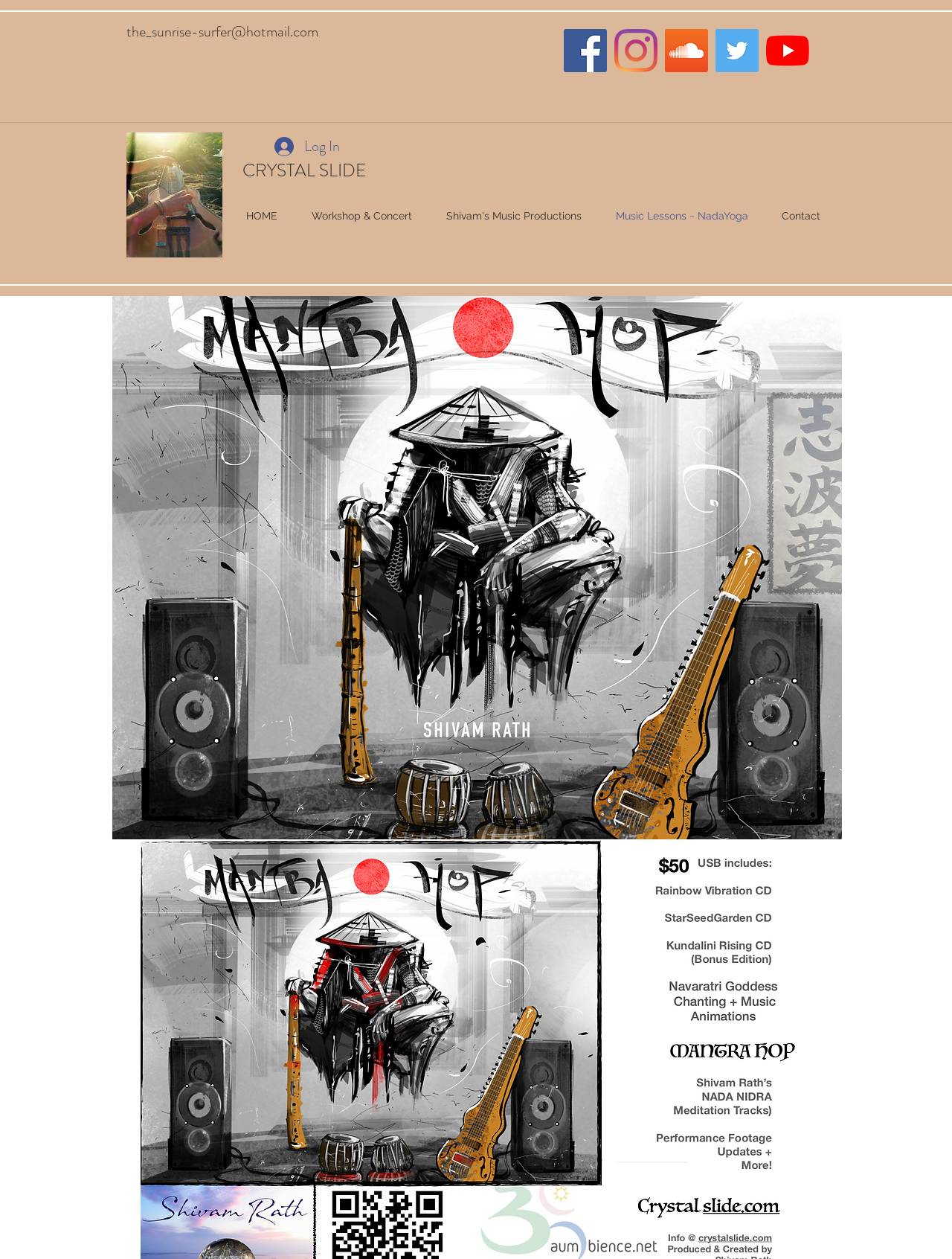Please identify the bounding box coordinates of the region to click in order to complete the given instruction: "view IMG_6814.JPG". The coordinates should be four float numbers between 0 and 1, i.e., [left, top, right, bottom].

[0.133, 0.105, 0.234, 0.204]